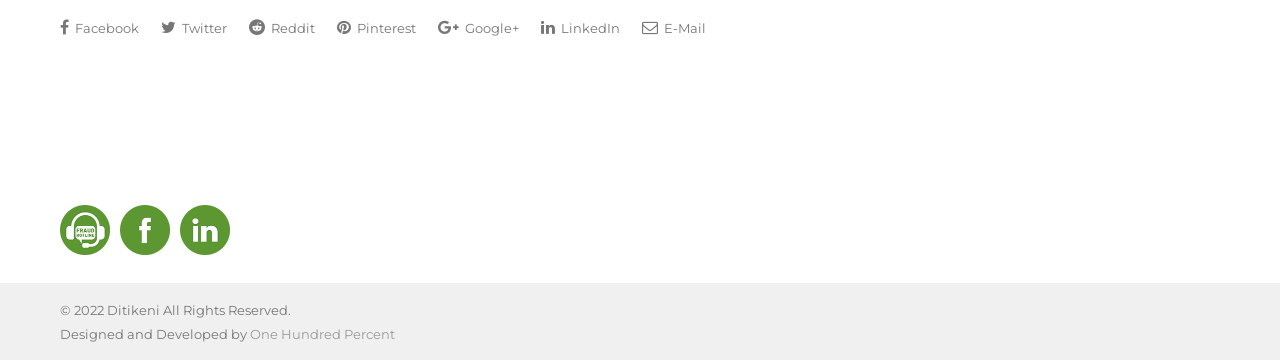Please indicate the bounding box coordinates for the clickable area to complete the following task: "Contact via E-Mail". The coordinates should be specified as four float numbers between 0 and 1, i.e., [left, top, right, bottom].

[0.502, 0.026, 0.552, 0.126]